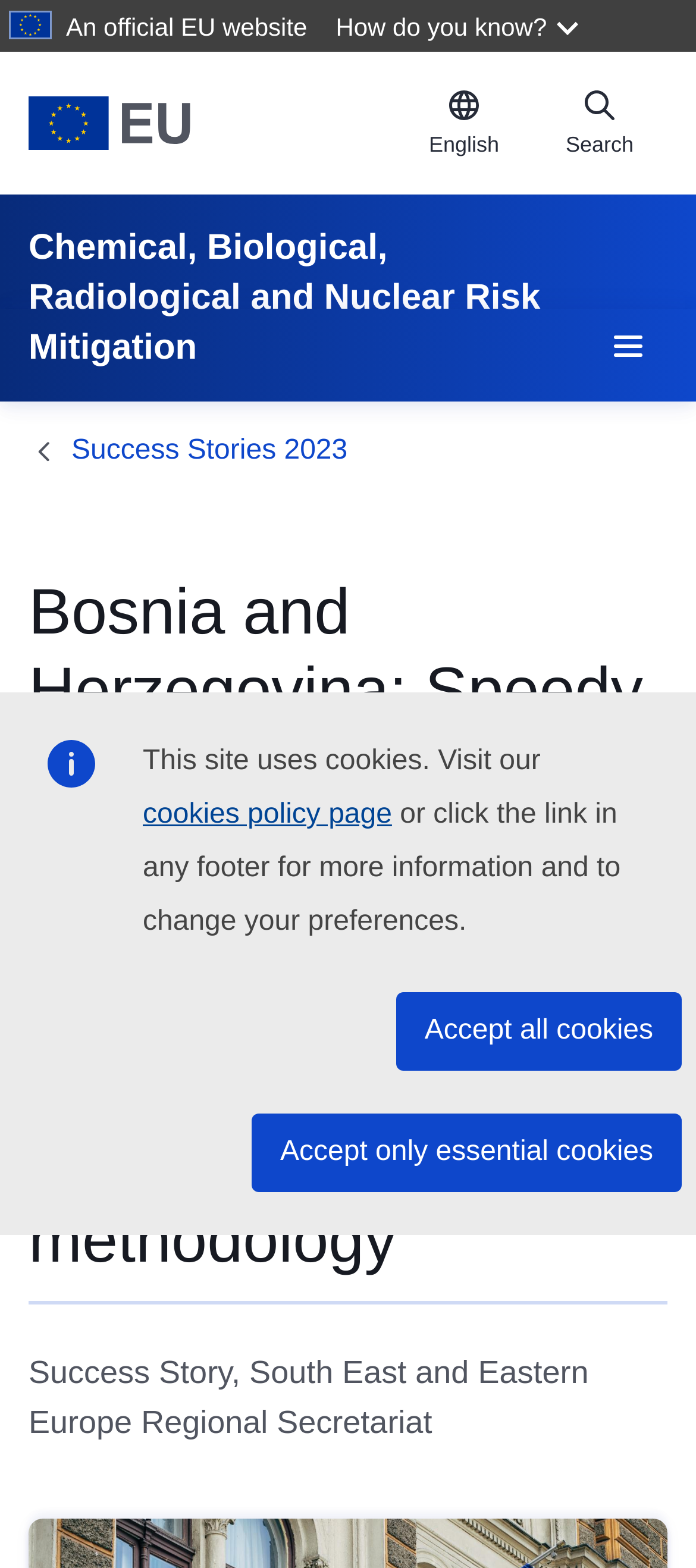From the details in the image, provide a thorough response to the question: What is the topic of the webpage?

I found the answer by looking at the static text 'Chemical, Biological, Radiological and Nuclear Risk Mitigation' which is located at the top of the webpage, and it seems to be a topic-related text.